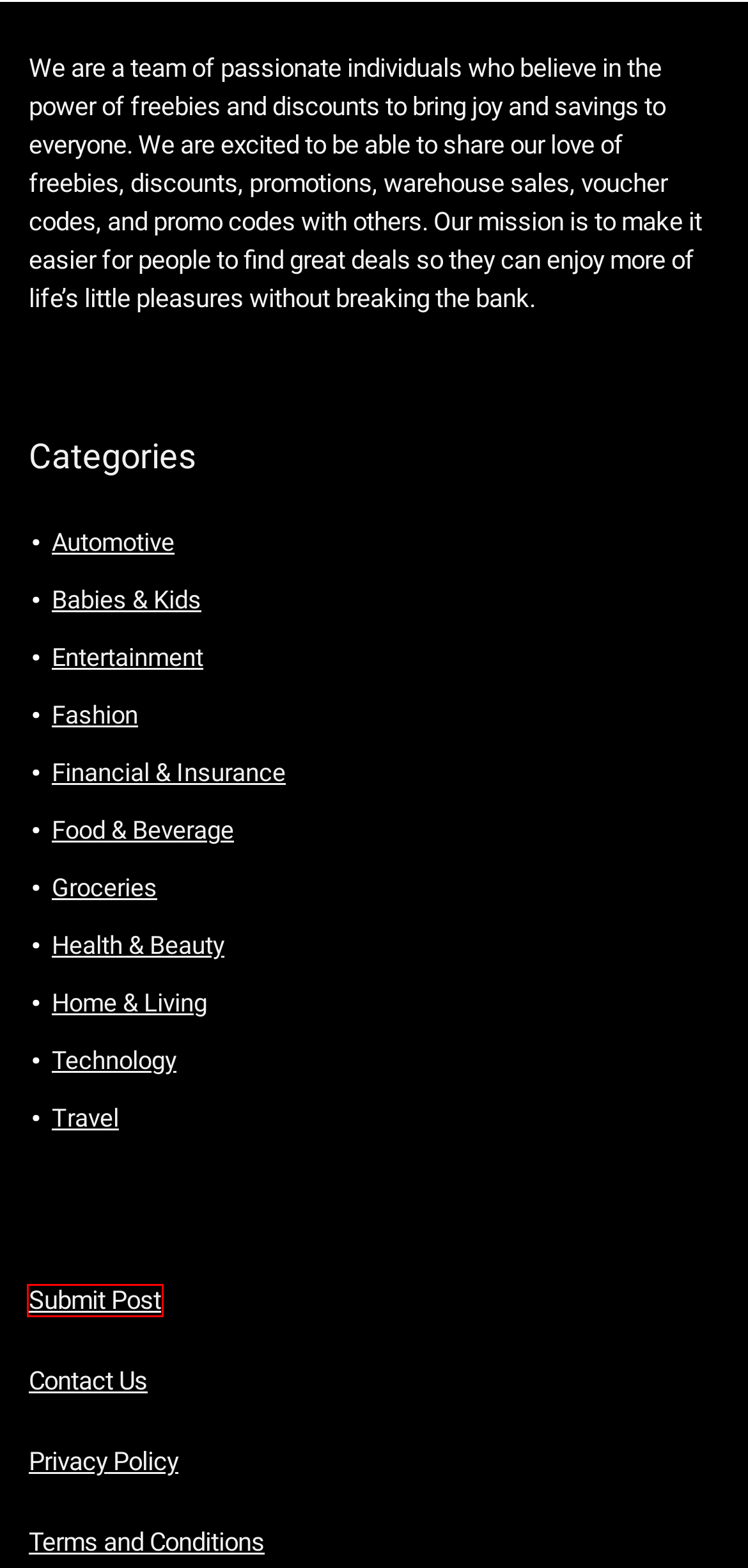You are provided with a screenshot of a webpage highlighting a UI element with a red bounding box. Choose the most suitable webpage description that matches the new page after clicking the element in the bounding box. Here are the candidates:
A. Health & Beauty Promotion & Promo Code for June 2024
B. FRED PERRY: 5 DAY SPECIAL 13TH TO 17TH JUNE 2024 @ MITSUI OUTLET PARK, SEPANG
C. Technology Promotion & Promo Code for June 2024
D. Financial & Insurance Promotion & Promo Code for June 2024
E. Entertainment Promotion & Promo Code for June 2024
F. Automotive Promotion & Promo Code for June 2024
G. Food & Beverage Promotion & Promo Code for June 2024
H. Groceries Promotion & Promo Code for June 2024

C